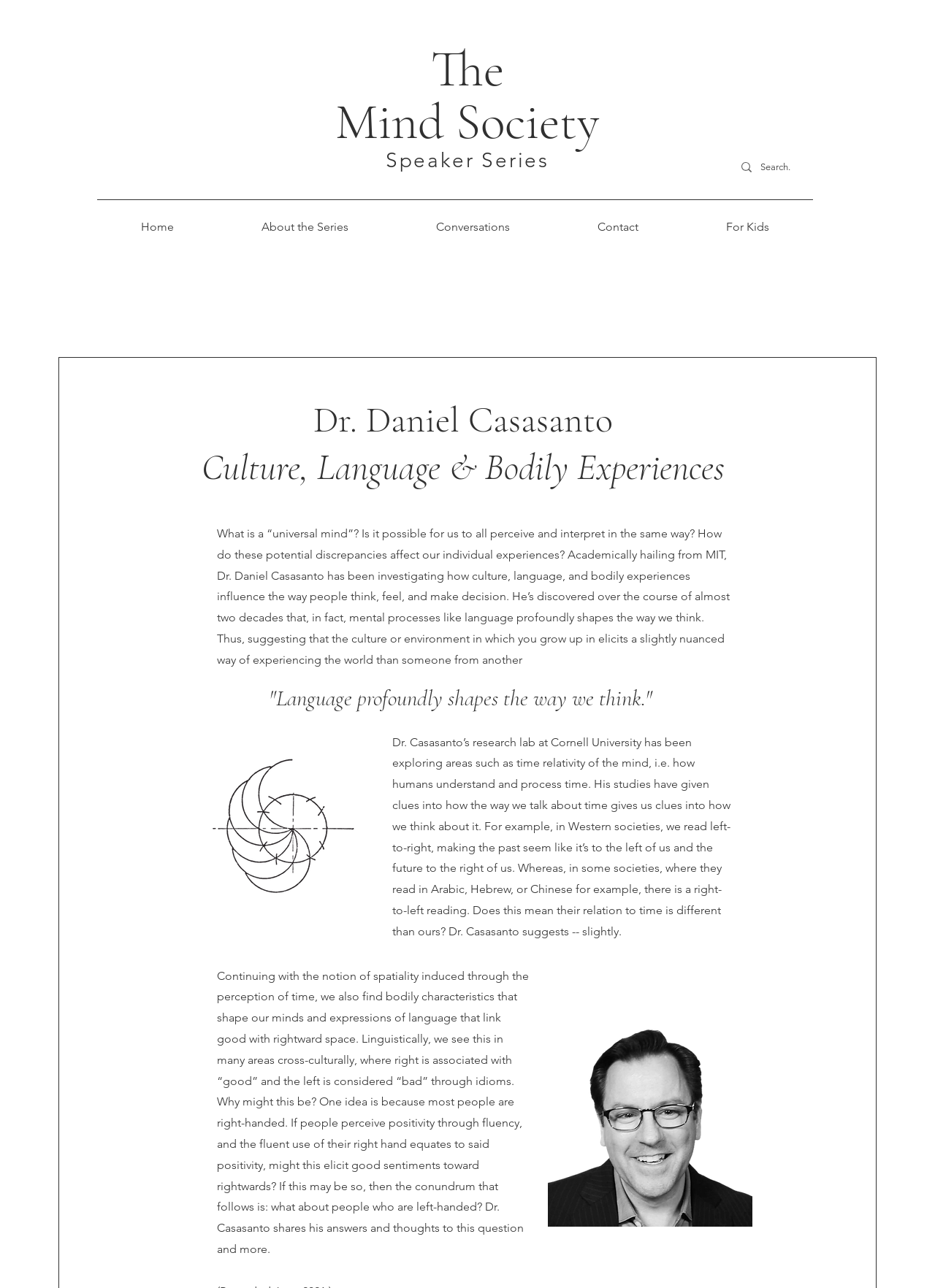Provide a one-word or short-phrase response to the question:
What is the topic of Dr. Casasanto's research on time?

Time relativity of the mind